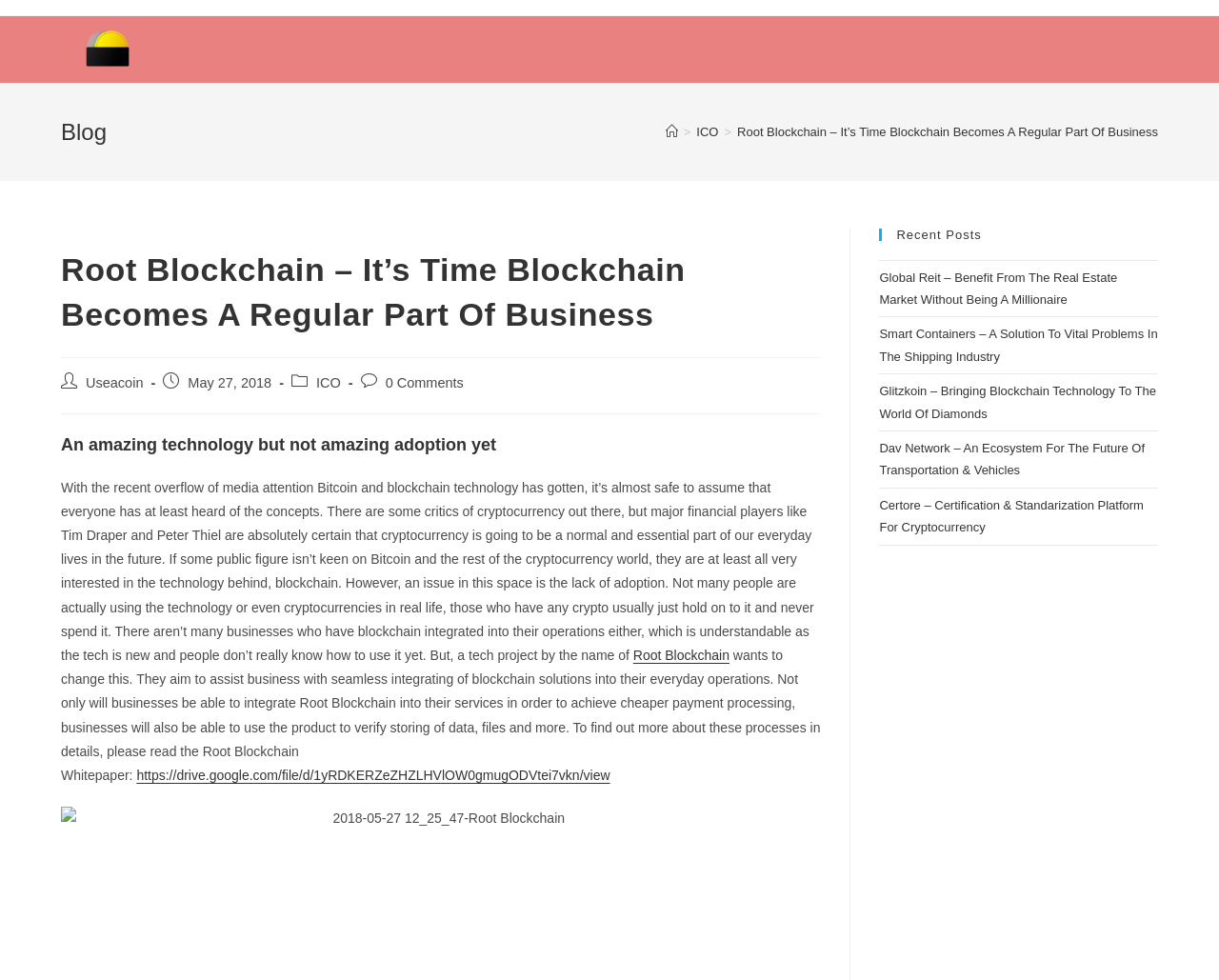What is the name of the blockchain project?
Please answer the question as detailed as possible based on the image.

I found the answer by looking at the heading element with the text 'Root Blockchain – It’s Time Blockchain Becomes A Regular Part Of Business' and also the link element with the text 'Root Blockchain' which suggests that it's a blockchain project.